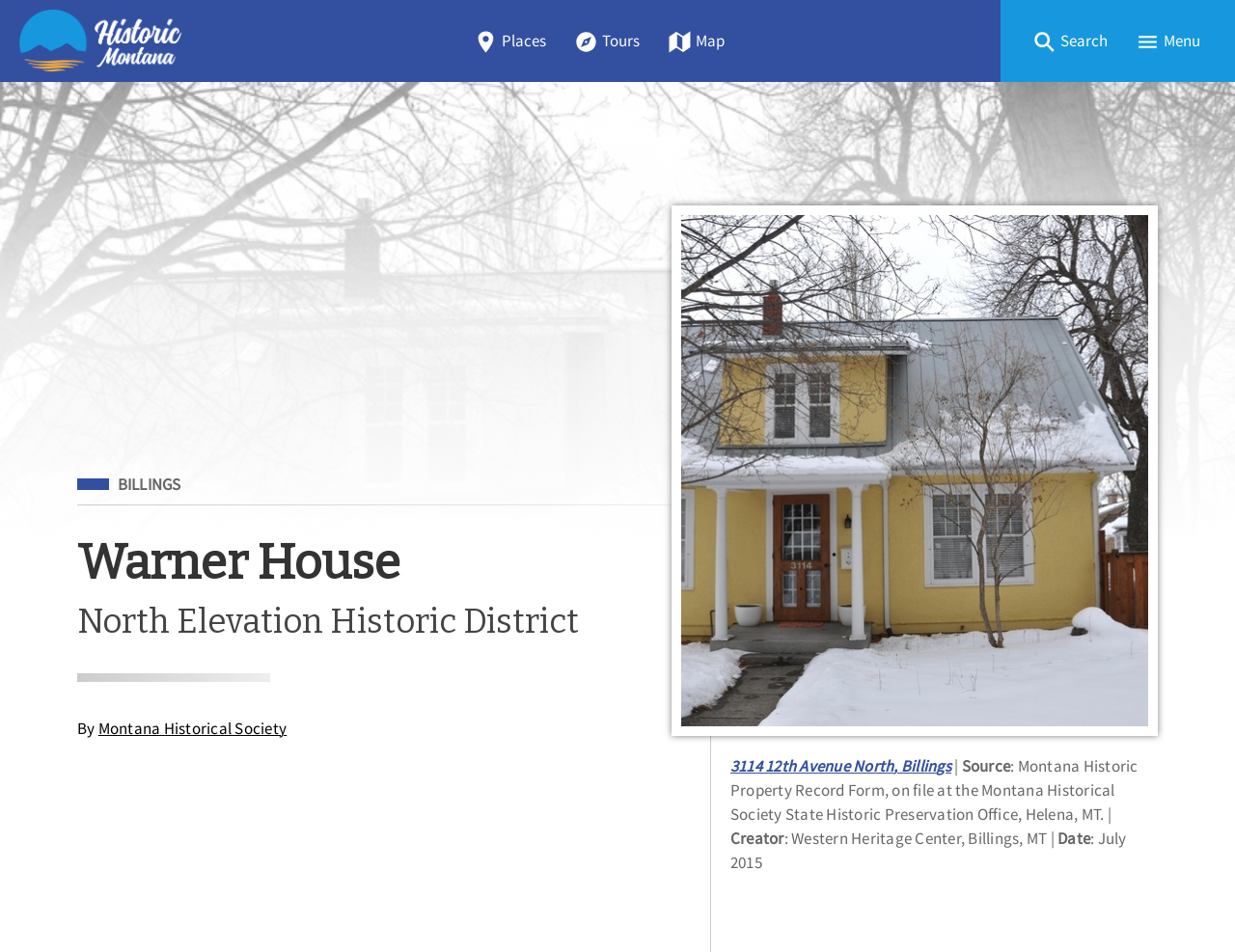Construct a comprehensive description capturing every detail on the webpage.

The webpage is about the Warner House, located in the North Elevation Historic District. At the top of the page, there is a main navigation menu with five links: "Home", "Places", "Tours", "Map", and a search button. Each link has an accompanying image. To the right of the navigation menu, there is a button labeled "Menu".

Below the navigation menu, there is a section with a heading "Warner House" and a subheading "North Elevation Historic District". This section also includes a link to "BILLINGS" and a label "Filed Under". 

The main content of the page is about the Warner House, with a brief description of its history. The text mentions Clinton Warner and his wife Inez, who bought the property in 1919. There is also an image of the Warner House, with a caption "3114 12th Avenue North, Billings". 

Below the image, there are several sections of text, including a source citation, a creator credit, and a date. The source citation mentions the Montana Historic Property Record Form, while the creator credit goes to the Western Heritage Center in Billings, MT. The date is listed as July 2015.